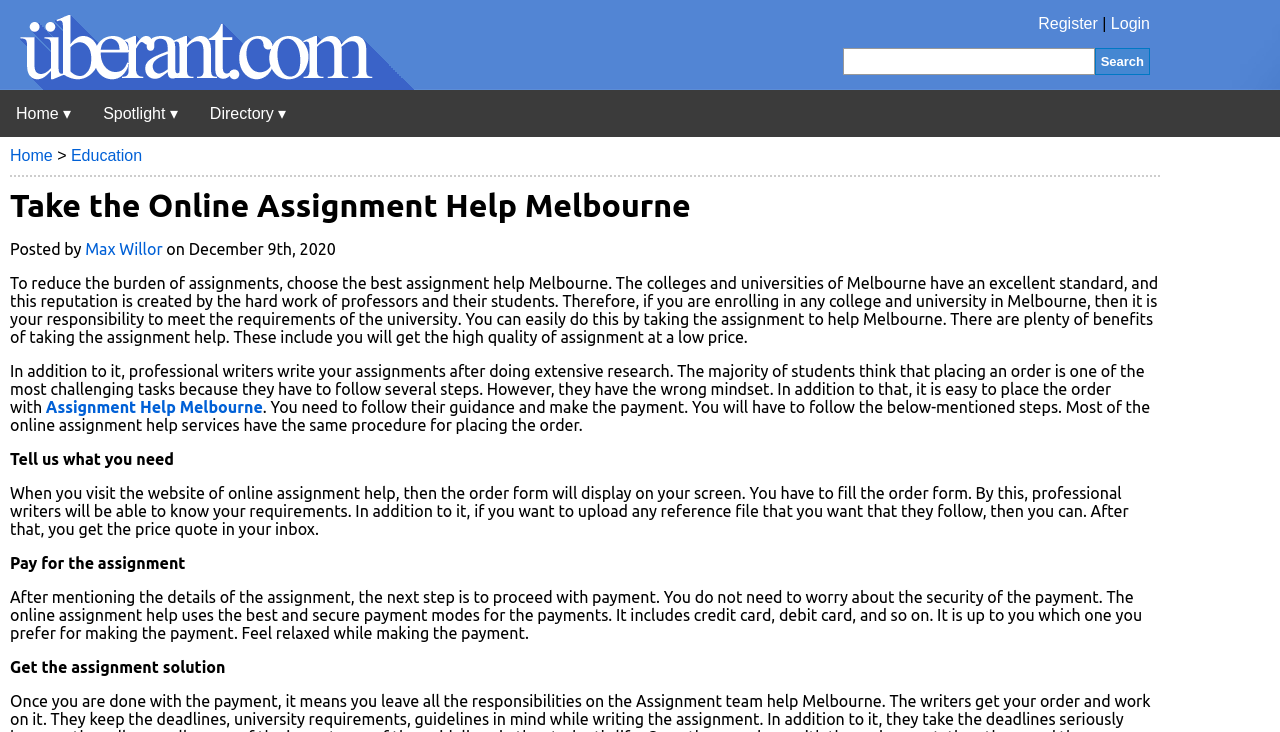Please determine the bounding box coordinates of the element's region to click for the following instruction: "Register".

[0.811, 0.02, 0.858, 0.044]